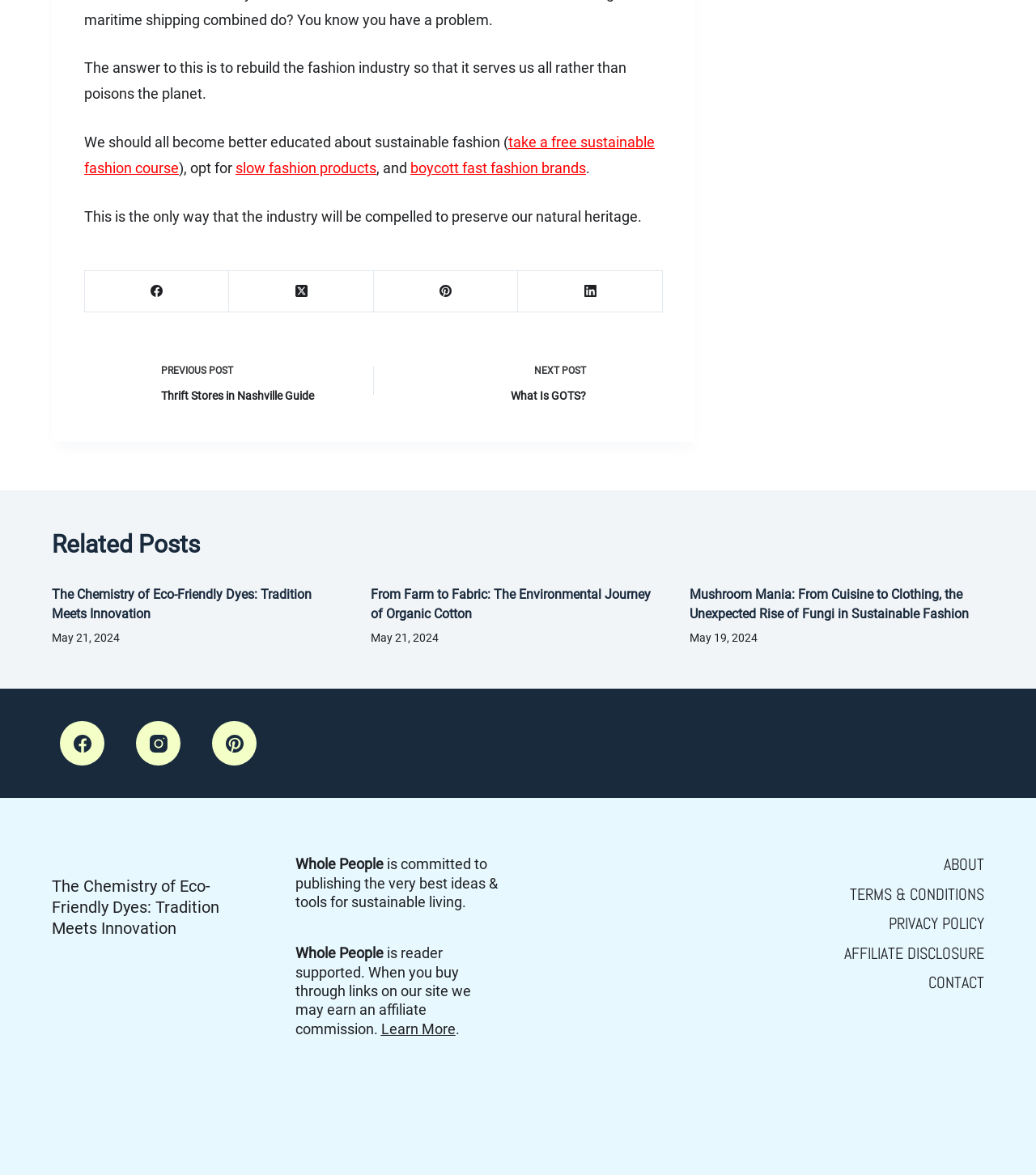What is the name of the website?
Can you provide an in-depth and detailed response to the question?

The website's name is 'Whole People', which is mentioned at the bottom of the webpage, along with a description of the website's mission to publish the best ideas and tools for sustainable living.